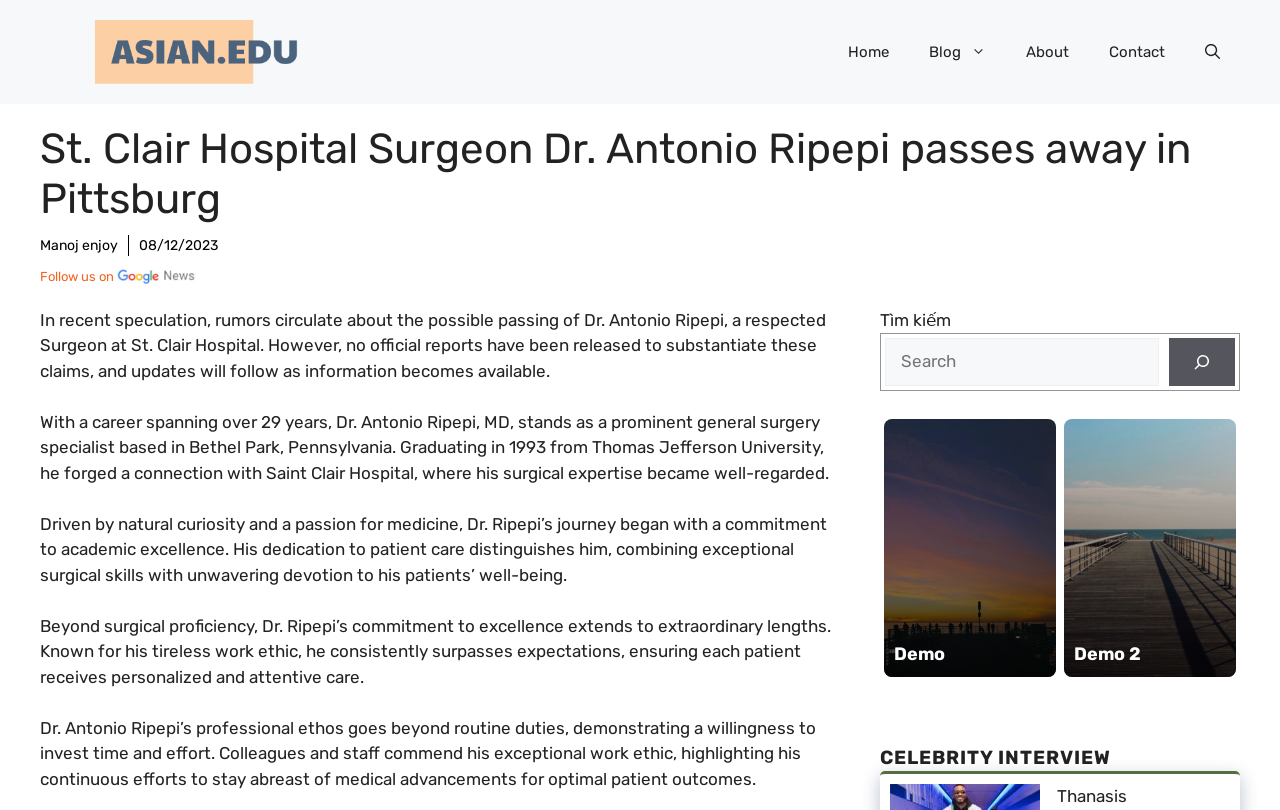Determine the bounding box coordinates of the clickable area required to perform the following instruction: "Click the 'Contact' link". The coordinates should be represented as four float numbers between 0 and 1: [left, top, right, bottom].

[0.851, 0.027, 0.926, 0.101]